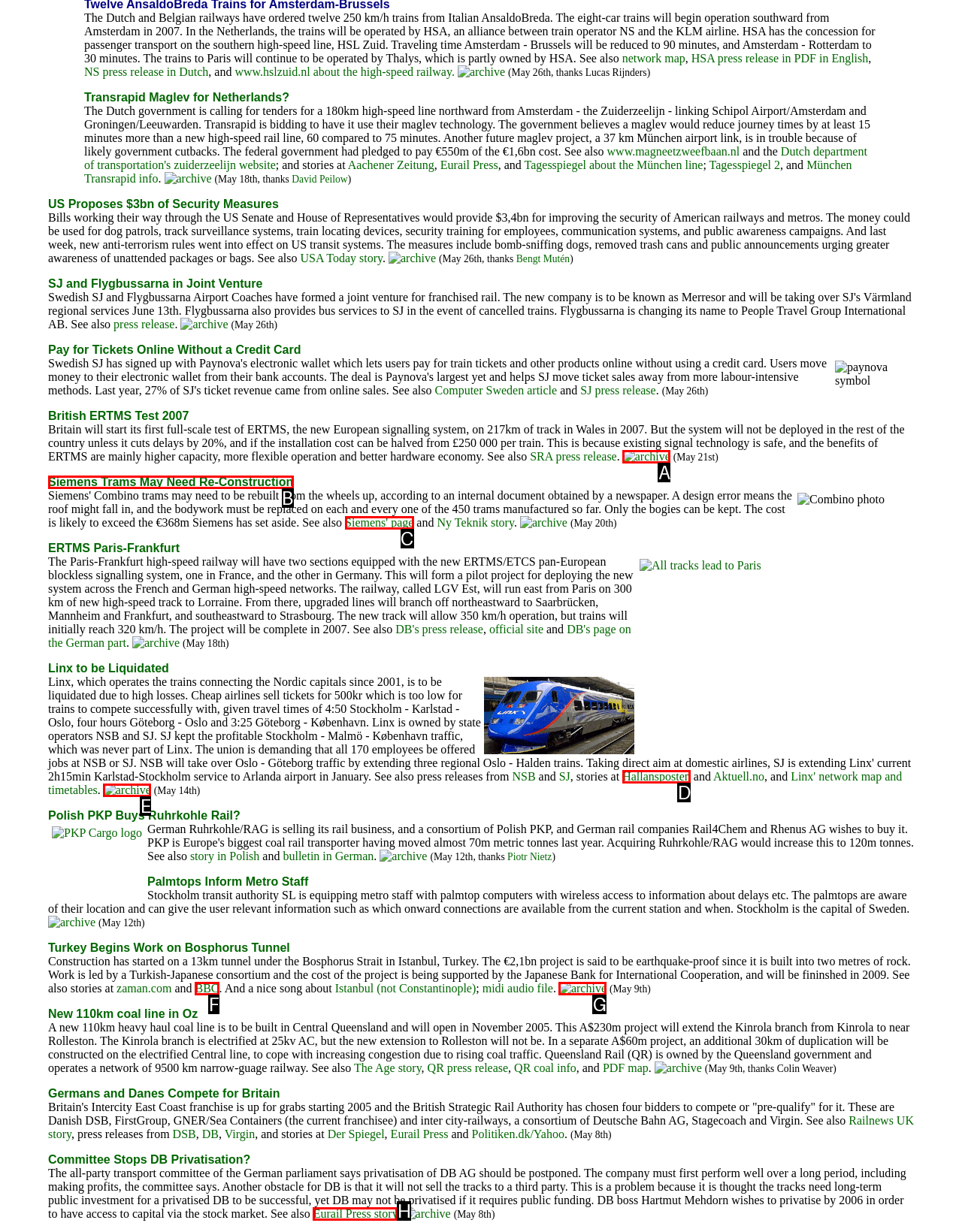Refer to the element description: Hallansposten and identify the matching HTML element. State your answer with the appropriate letter.

D